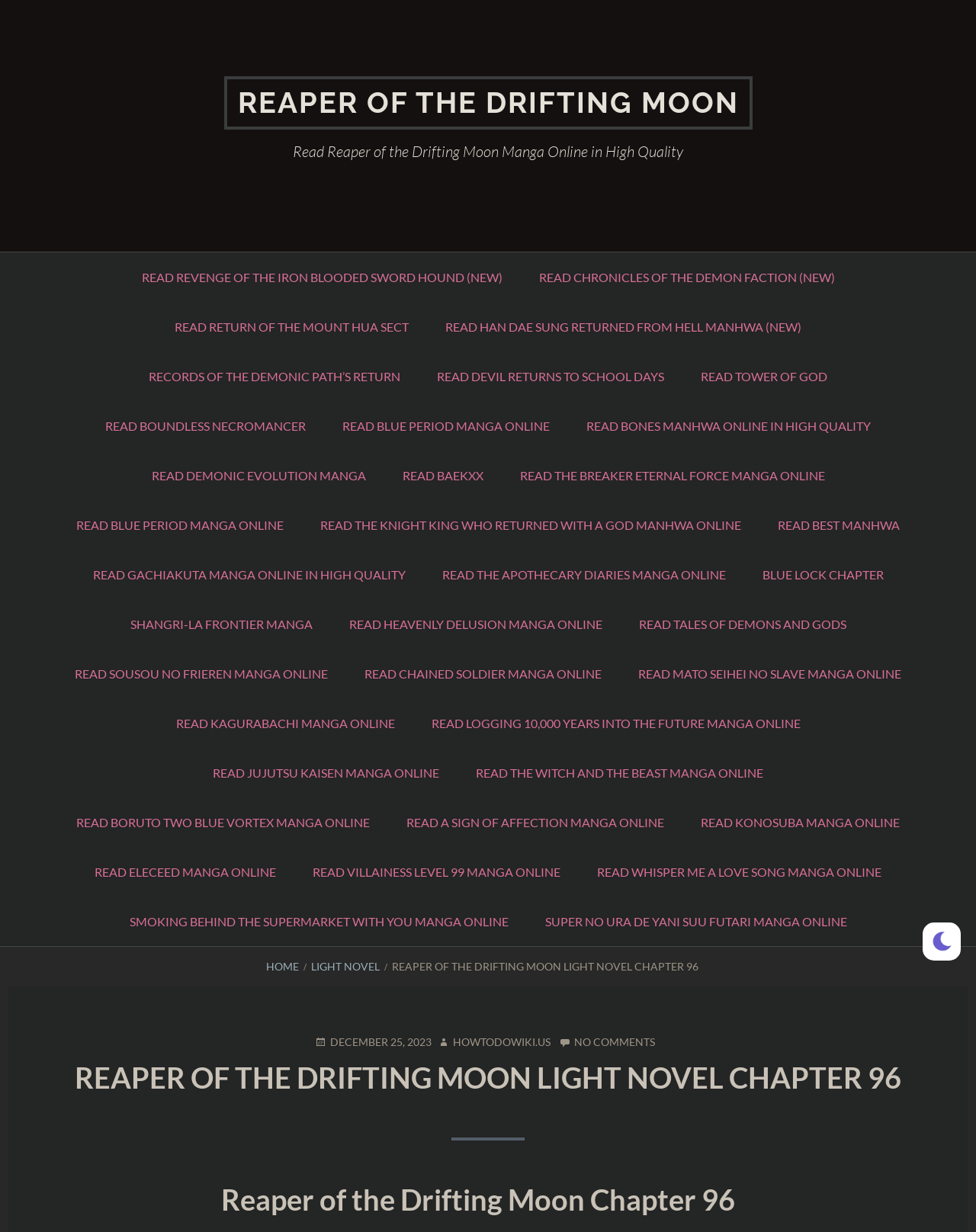What is the author of the light novel?
Please respond to the question with a detailed and informative answer.

I found the answer by looking at the element with the description 'AUTHOR', which is followed by a link with the text 'HOWTODOWIKI.US'.